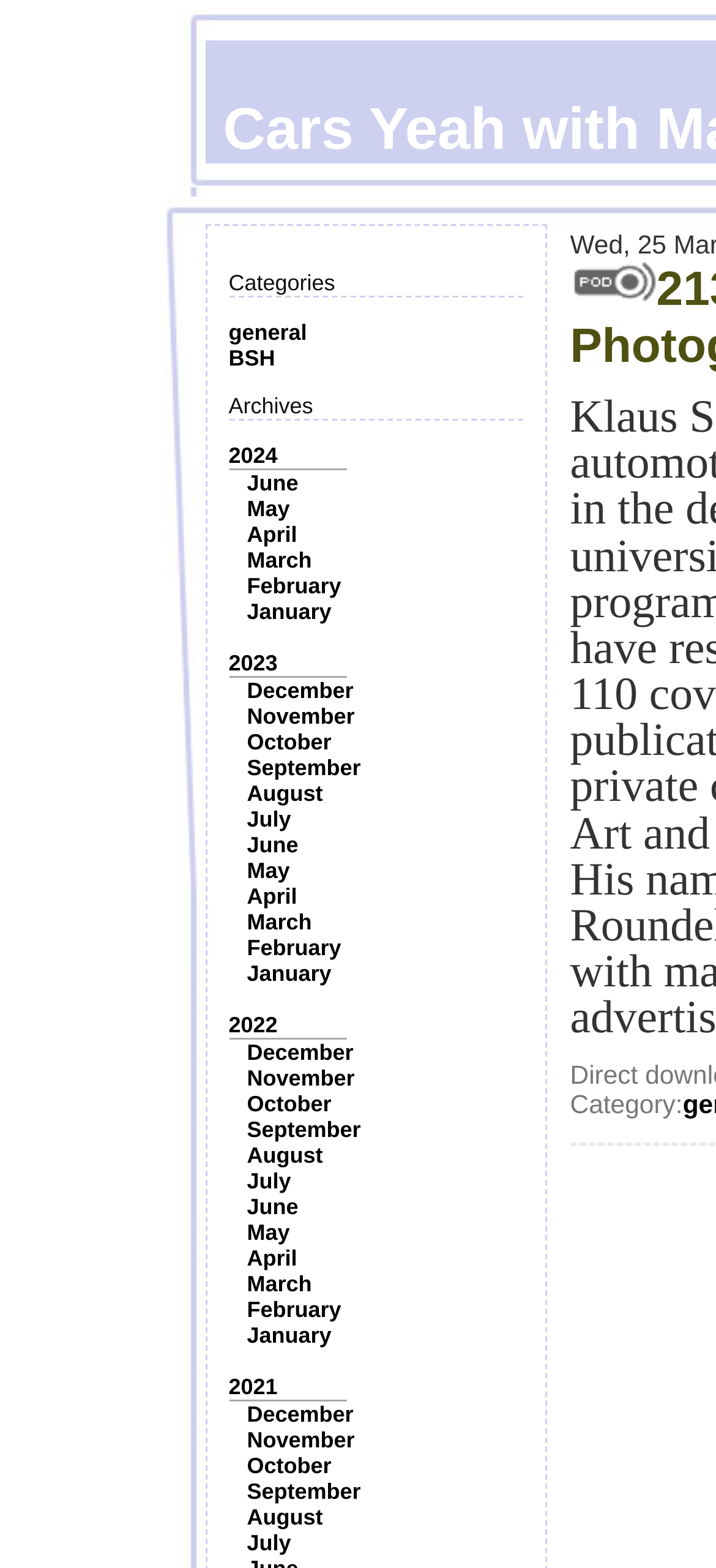Please give a succinct answer to the question in one word or phrase:
What is the category of the current page?

Unknown